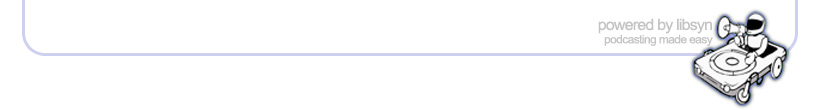What is the aesthetic of the entire image?
Provide a fully detailed and comprehensive answer to the question.

The image features a minimalist design with a predominantly light background, and a subtle horizontal line above the text, which contributes to the clean and organized aesthetic of the entire image.